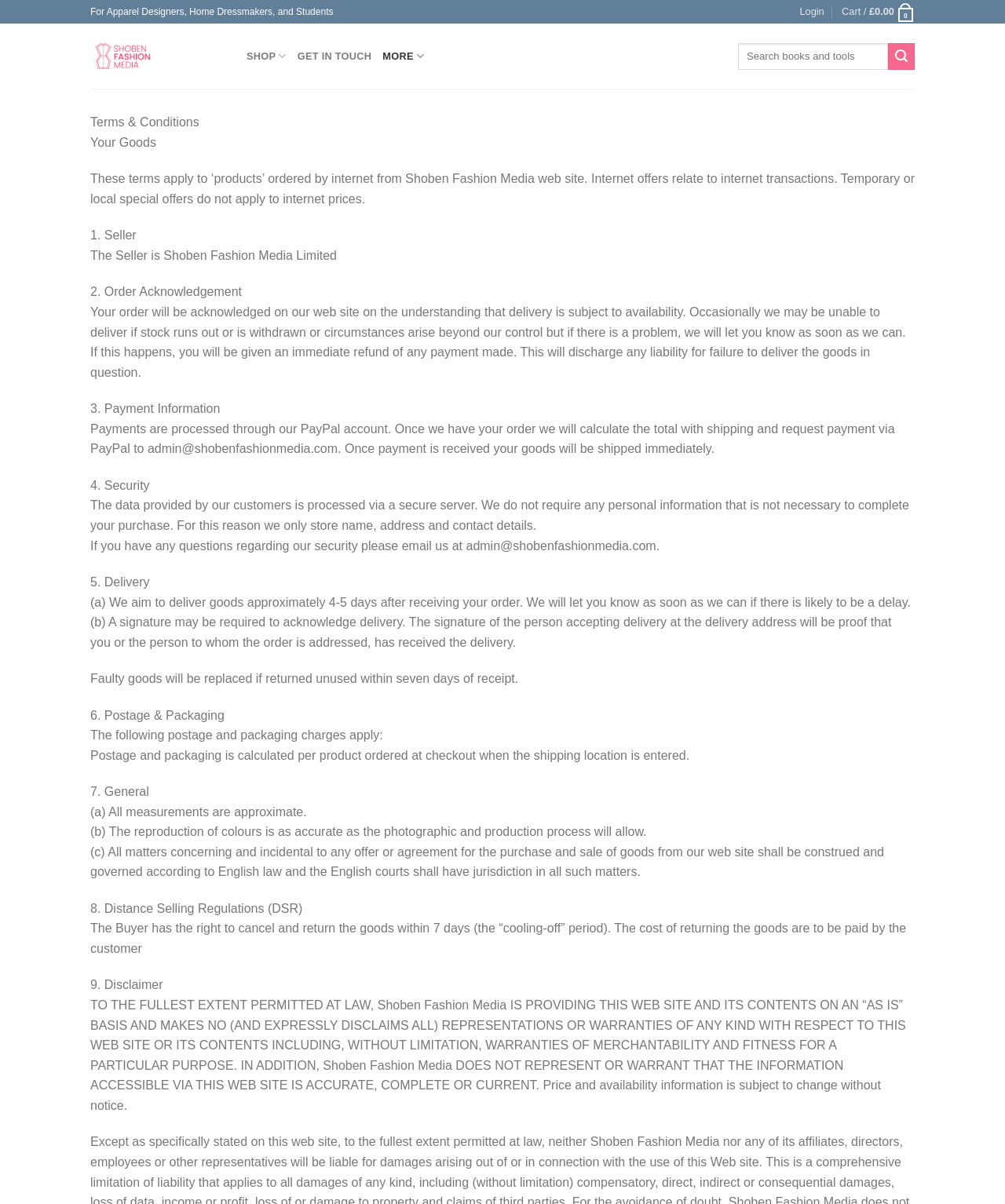Give a concise answer of one word or phrase to the question: 
What is the purpose of the search box?

Search for products